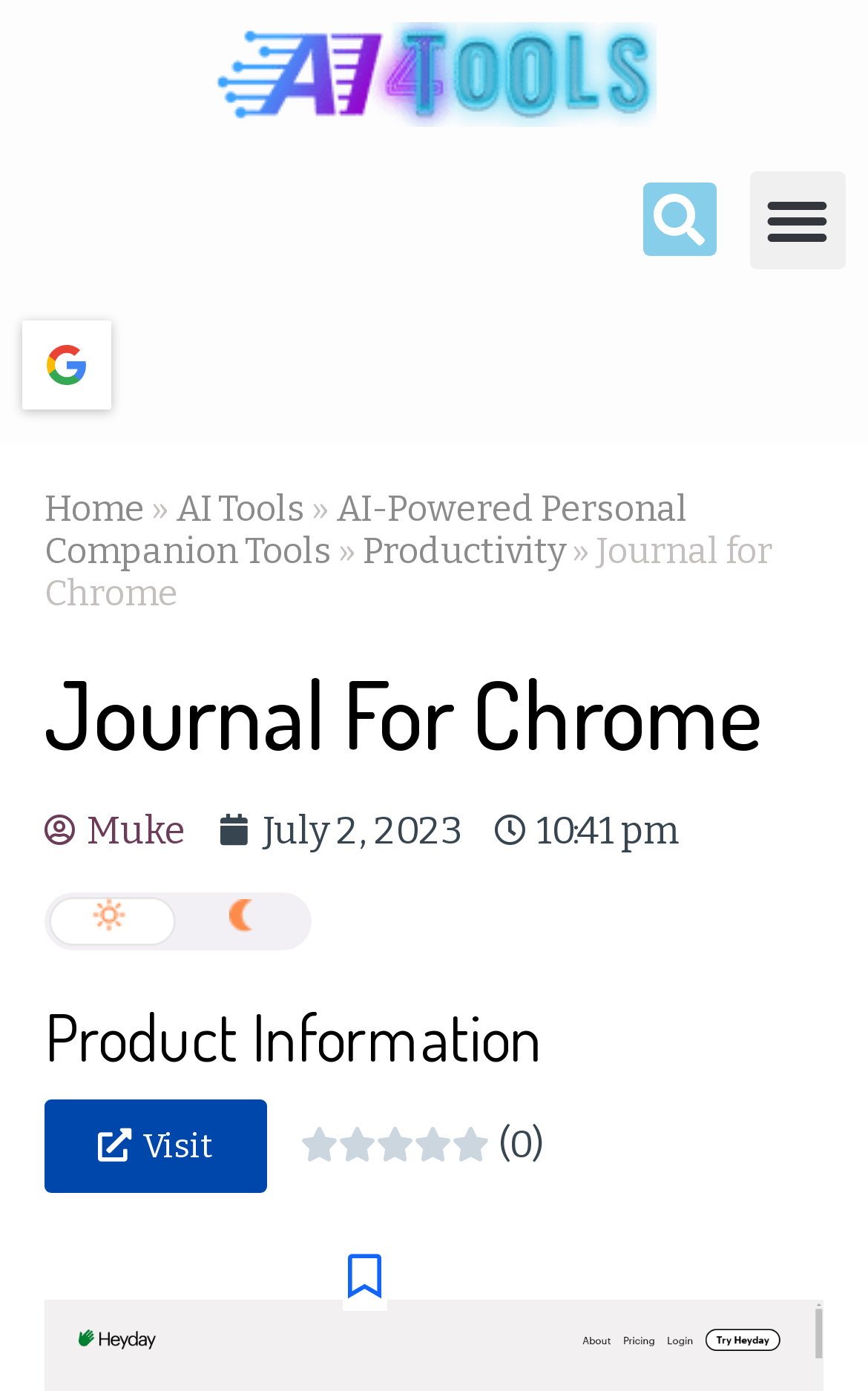Determine the bounding box coordinates of the clickable element necessary to fulfill the instruction: "explore Health And Fitness". Provide the coordinates as four float numbers within the 0 to 1 range, i.e., [left, top, right, bottom].

None